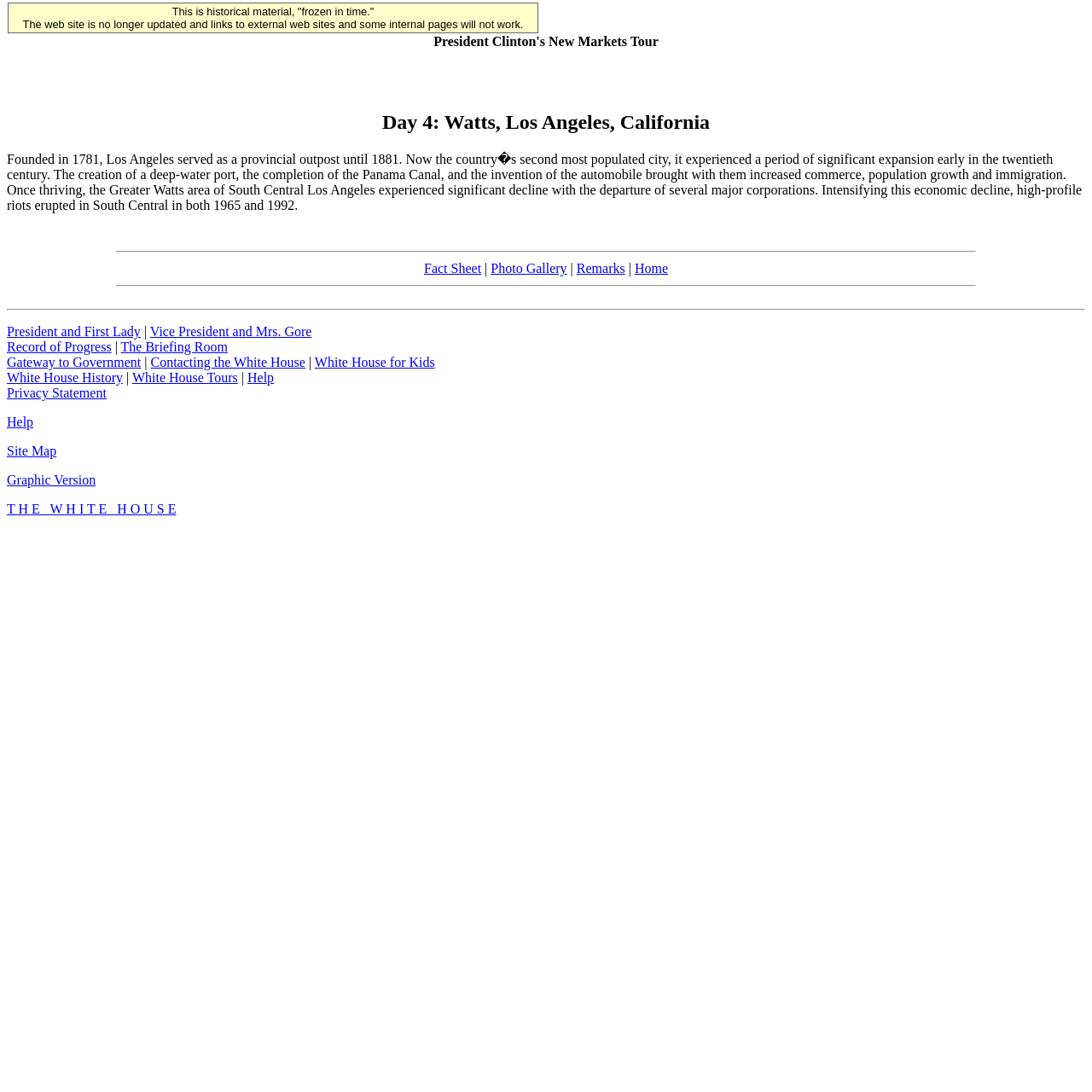What is the name of the area in South Central Los Angeles that experienced decline?
Answer with a single word or short phrase according to what you see in the image.

Greater Watts